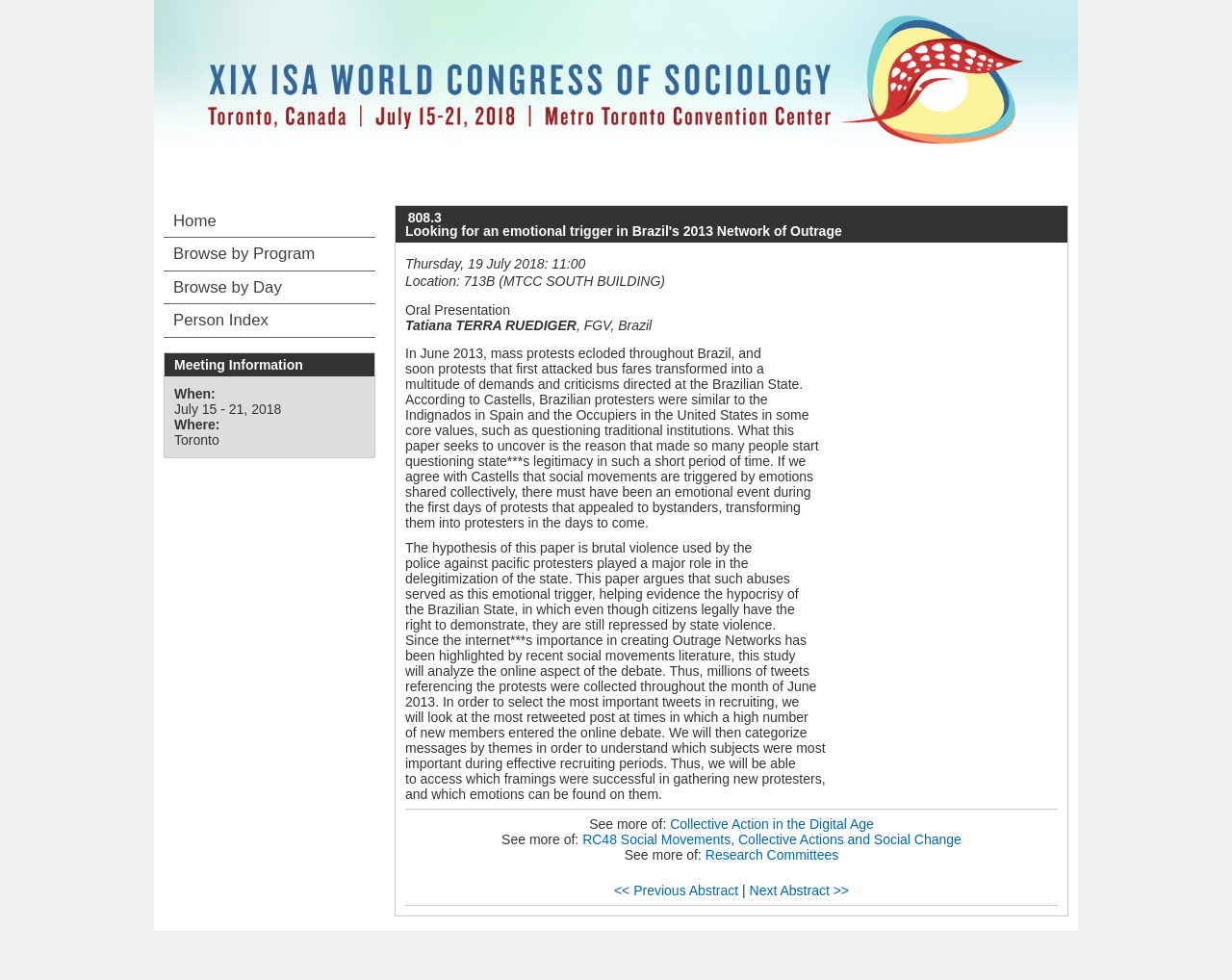Locate the bounding box coordinates of the area you need to click to fulfill this instruction: 'View the abstract of the oral presentation'. The coordinates must be in the form of four float numbers ranging from 0 to 1: [left, top, right, bottom].

[0.329, 0.309, 0.414, 0.325]